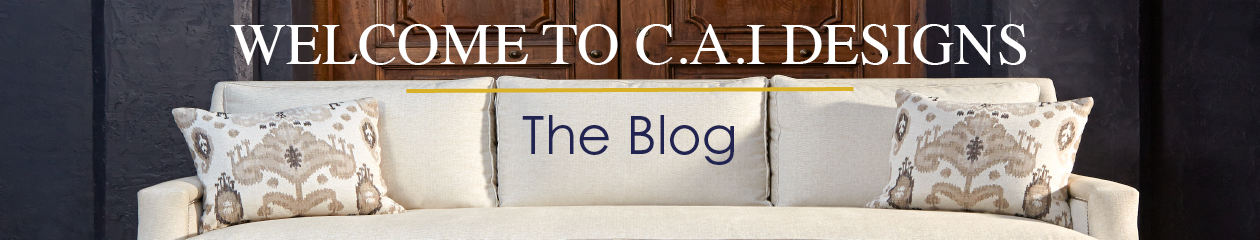What is written at the top of the image?
Please provide a single word or phrase answer based on the image.

WELCOME TO C.A.I DESIGNS